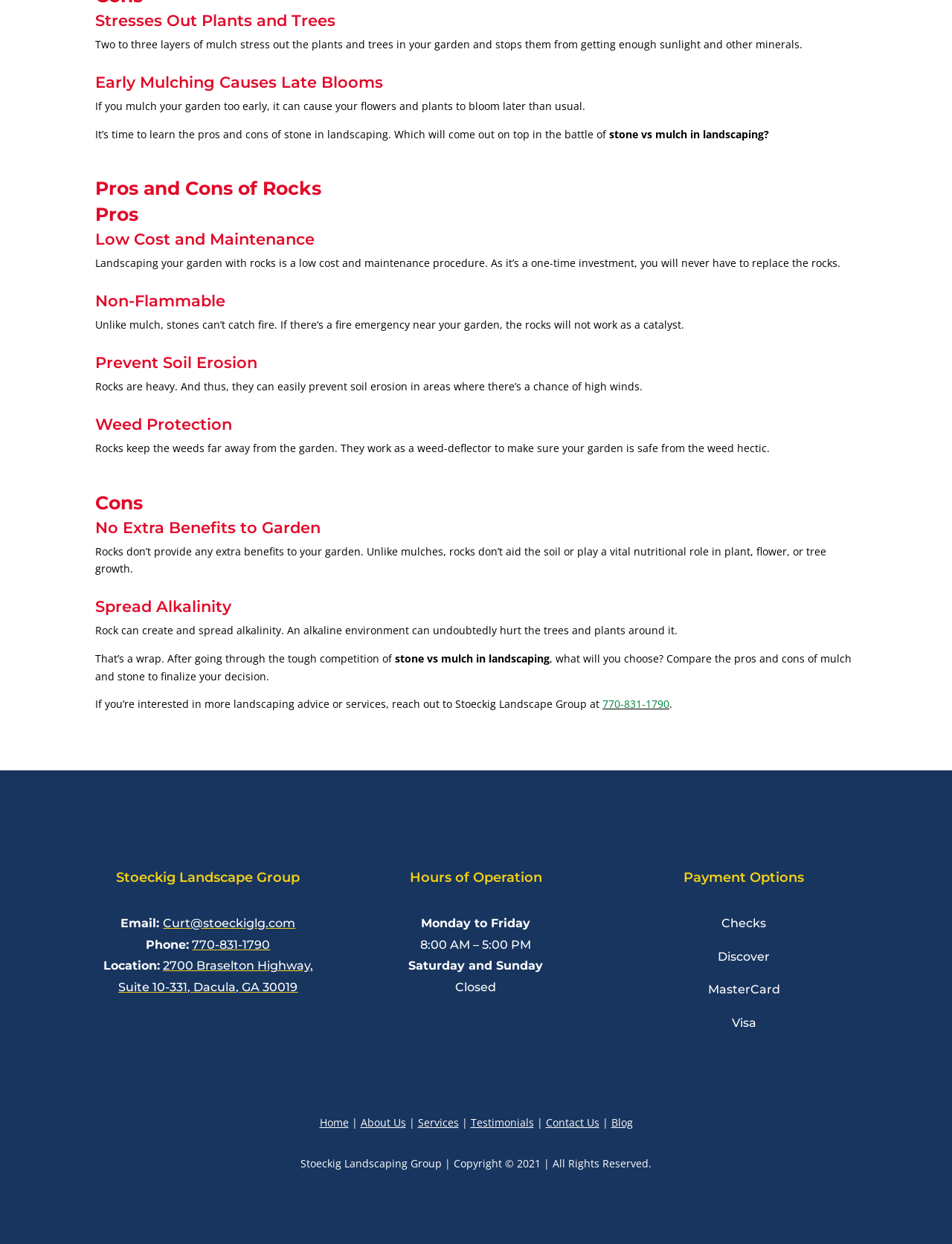Answer the question using only a single word or phrase: 
What is the purpose of rocks in preventing soil erosion?

They are heavy